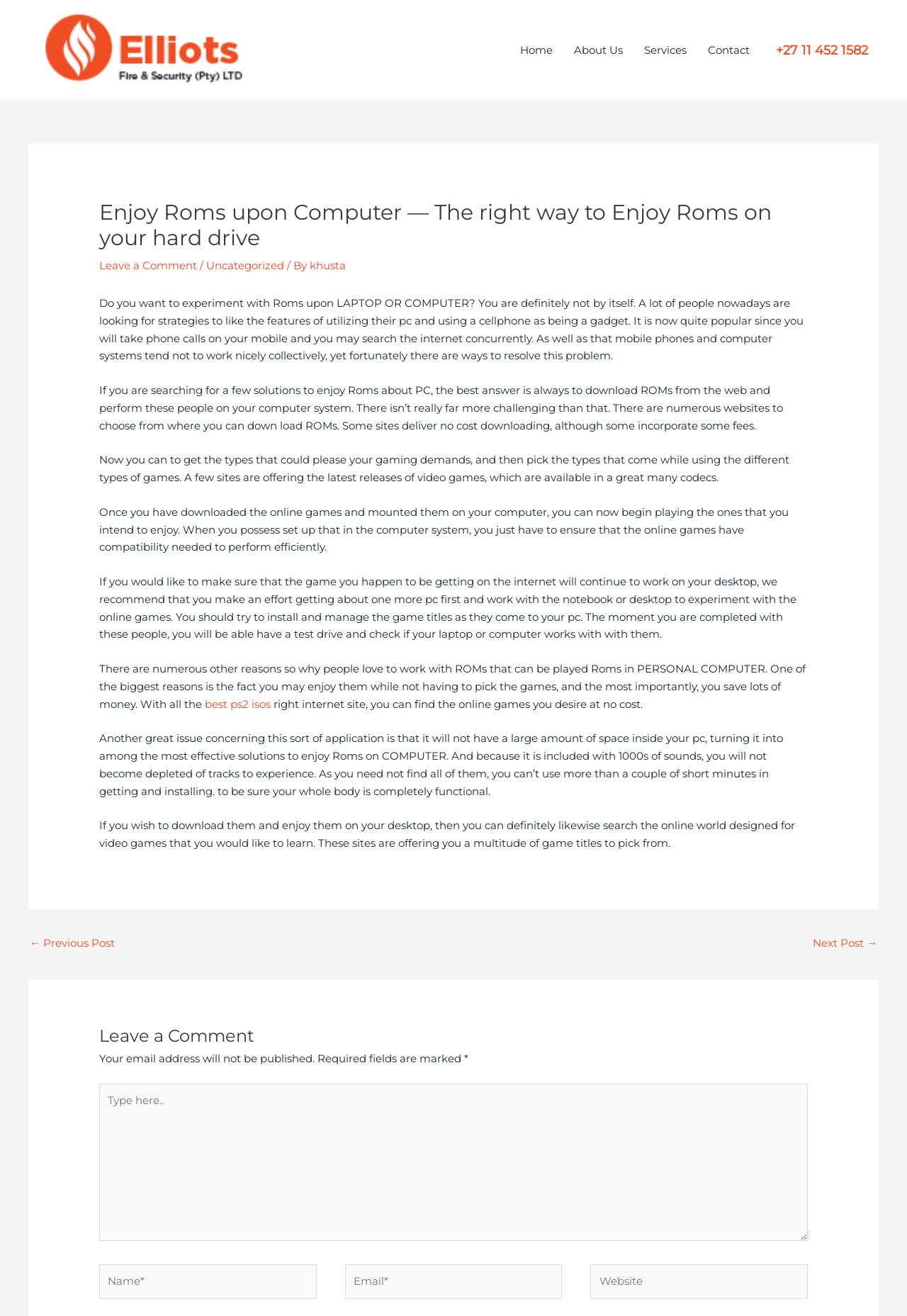Elaborate on the information and visuals displayed on the webpage.

The webpage is about playing ROMs on a computer. At the top, there is a logo and a navigation menu with links to "Home", "About Us", "Services", "Contact", and a phone number. Below the navigation menu, there is a main article with a heading "Enjoy Roms upon Computer — The right way to Enjoy Roms on your hard drive". The article starts with a brief introduction to playing ROMs on a computer, followed by several paragraphs explaining how to download and play ROMs on a computer. The text also mentions the benefits of using ROMs, such as saving money and not having to purchase games.

On the right side of the article, there is a link to "Leave a Comment" and a section with the author's name and a category label "Uncategorized". Below the article, there is a post navigation section with links to the previous and next posts. 

At the bottom of the page, there is a comment section with a heading "Leave a Comment" and a form to submit a comment. The form includes fields for name, email, and website, with the name and email fields being required. There is also a text box to type the comment.